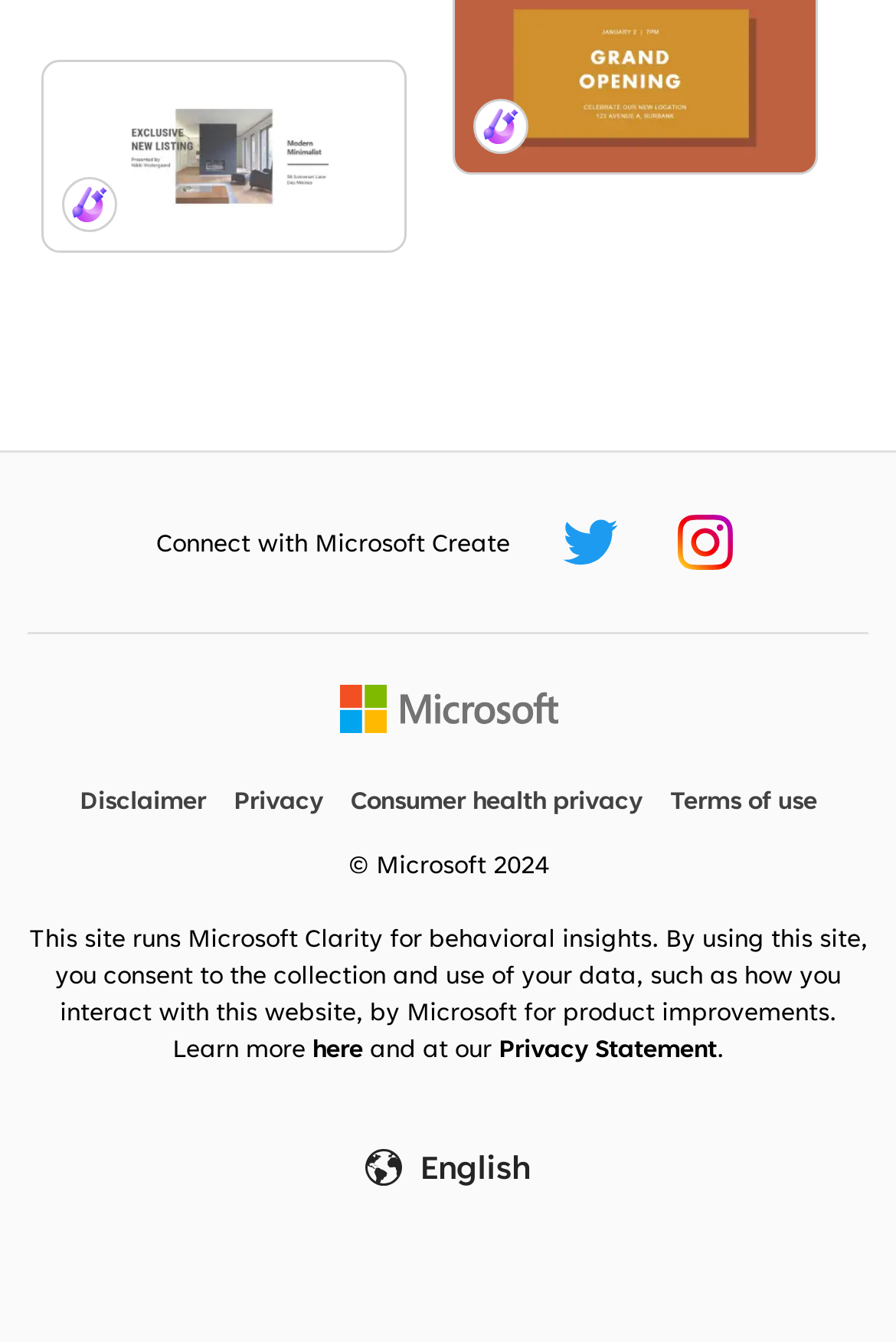Show me the bounding box coordinates of the clickable region to achieve the task as per the instruction: "Click the link to Microsoft home page".

[0.378, 0.514, 0.622, 0.542]